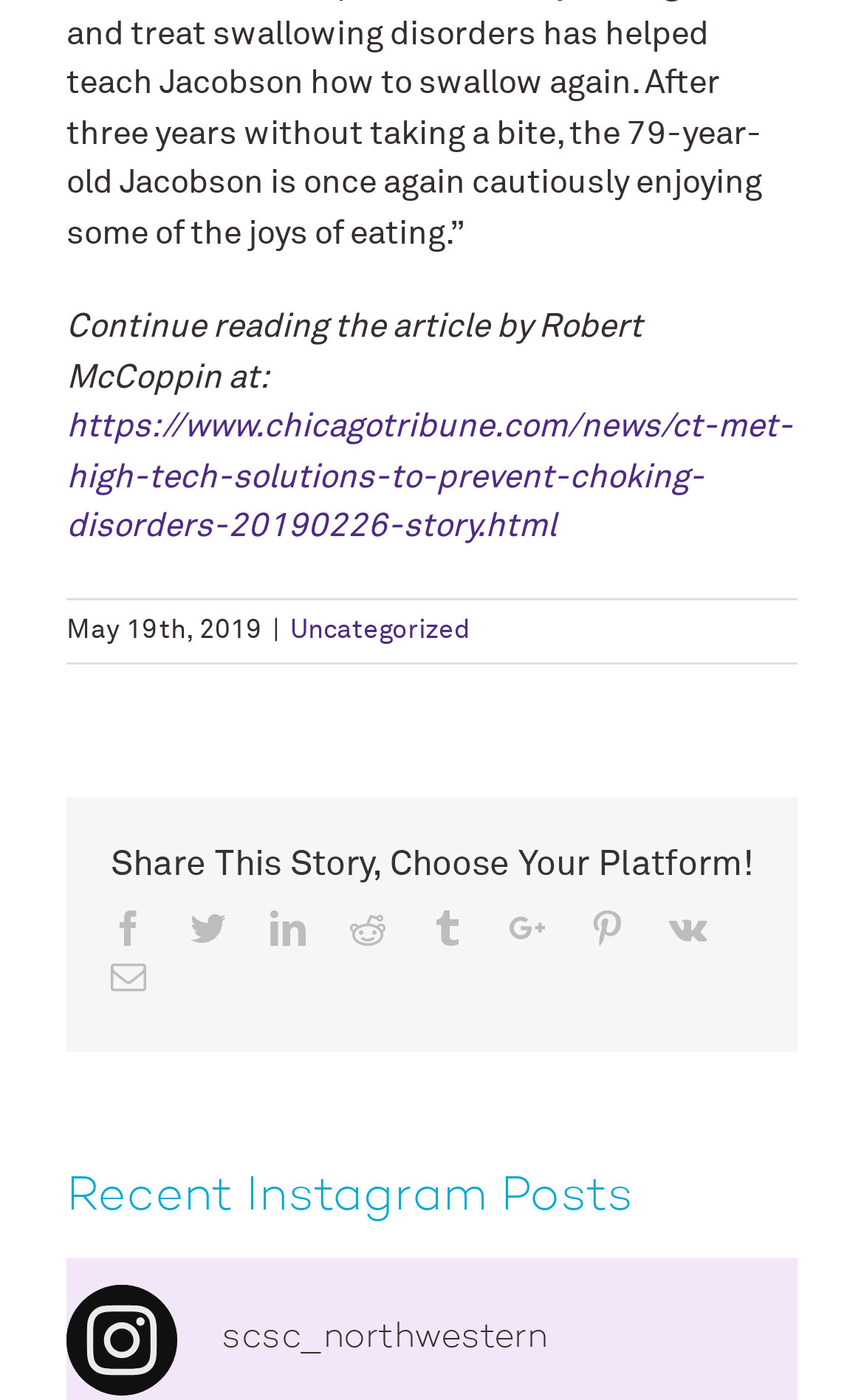How many social media platforms are available to share the story?
From the details in the image, answer the question comprehensively.

The number of social media platforms available to share the story can be found by counting the link elements within the LayoutTable element with the bounding box coordinates [0.077, 0.569, 0.923, 0.751]. There are 9 link elements, each representing a social media platform.